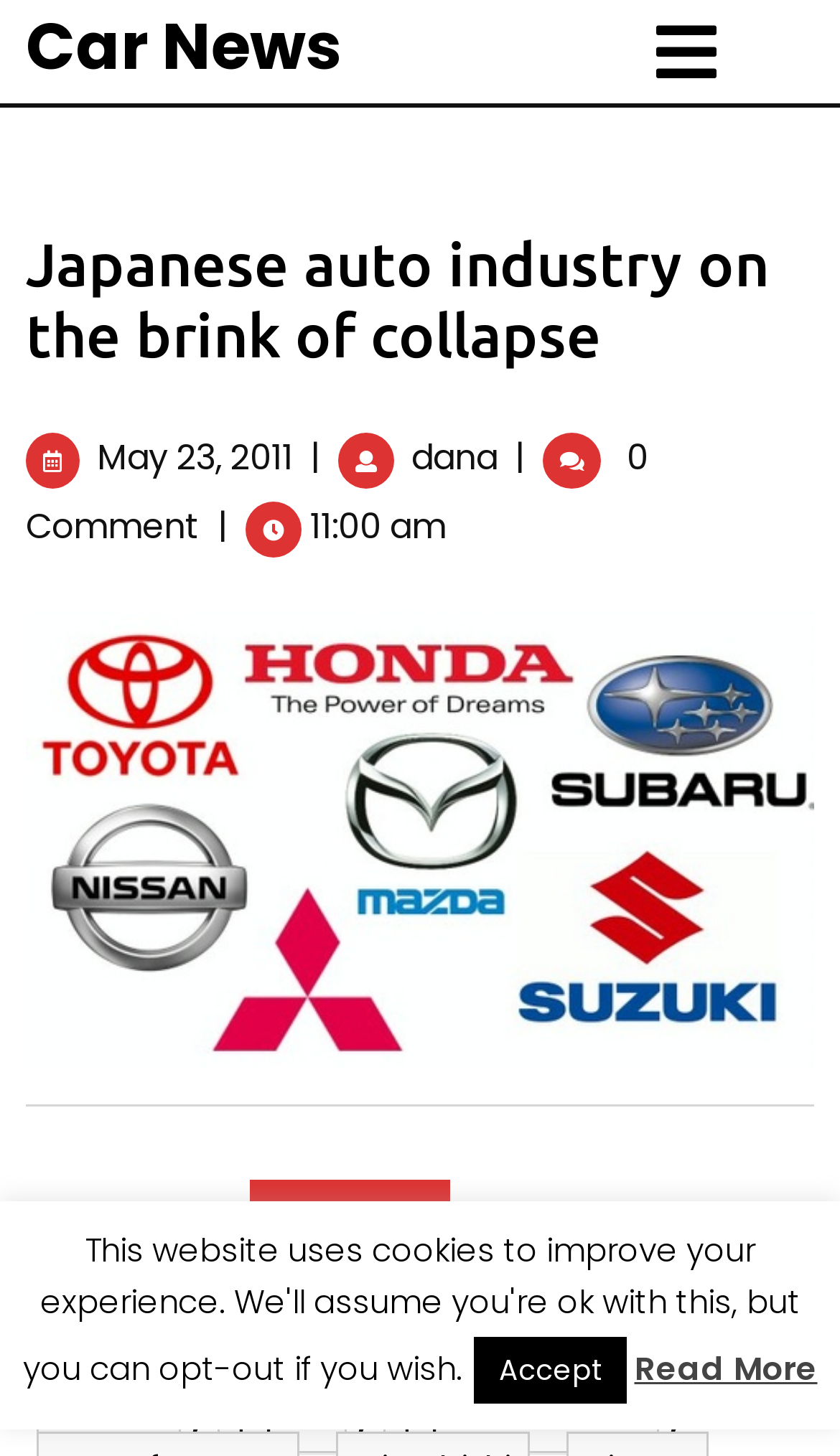Reply to the question below using a single word or brief phrase:
What is the time of the article?

11:00 am